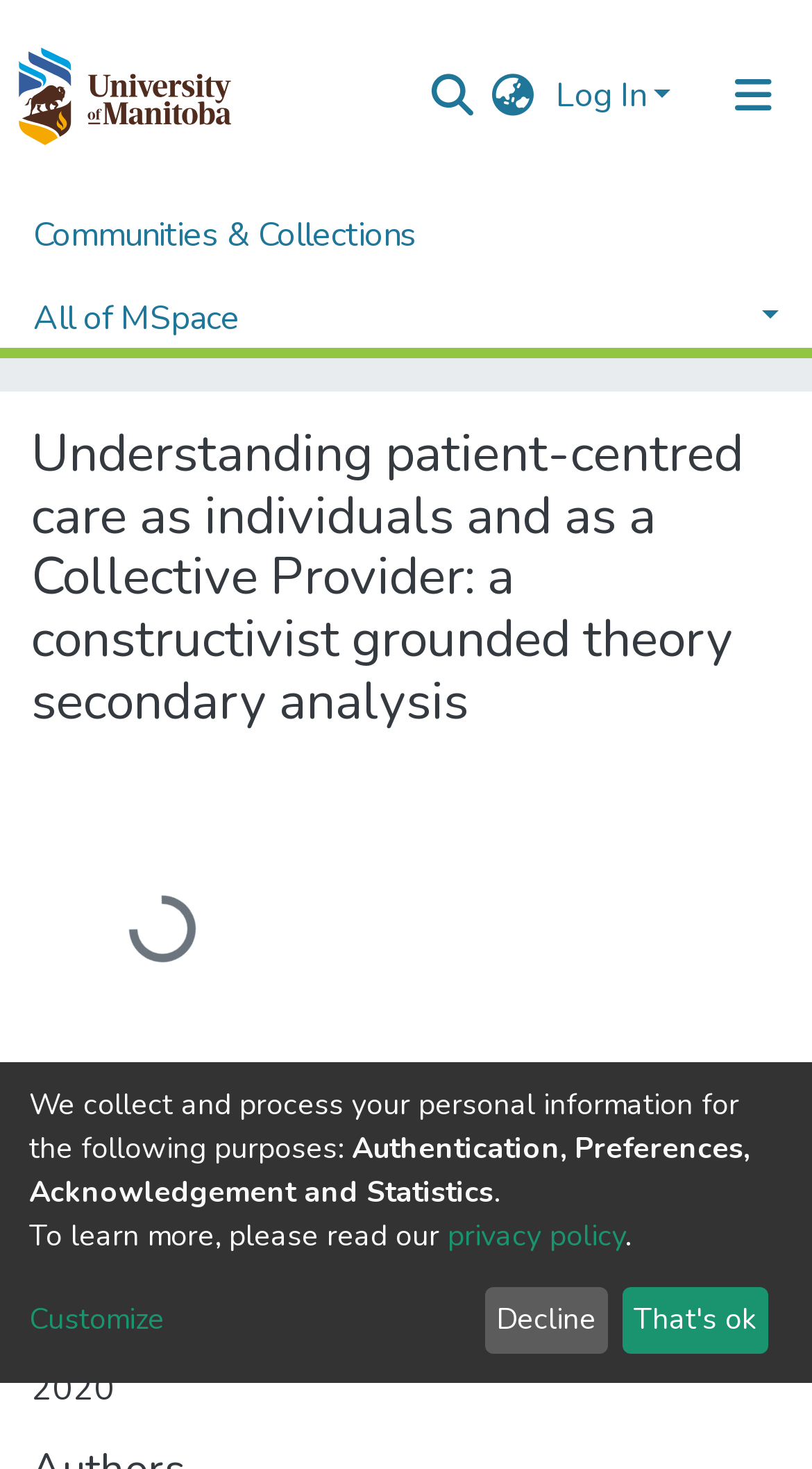Provide the bounding box coordinates of the section that needs to be clicked to accomplish the following instruction: "Search for a keyword."

[0.513, 0.037, 0.59, 0.091]